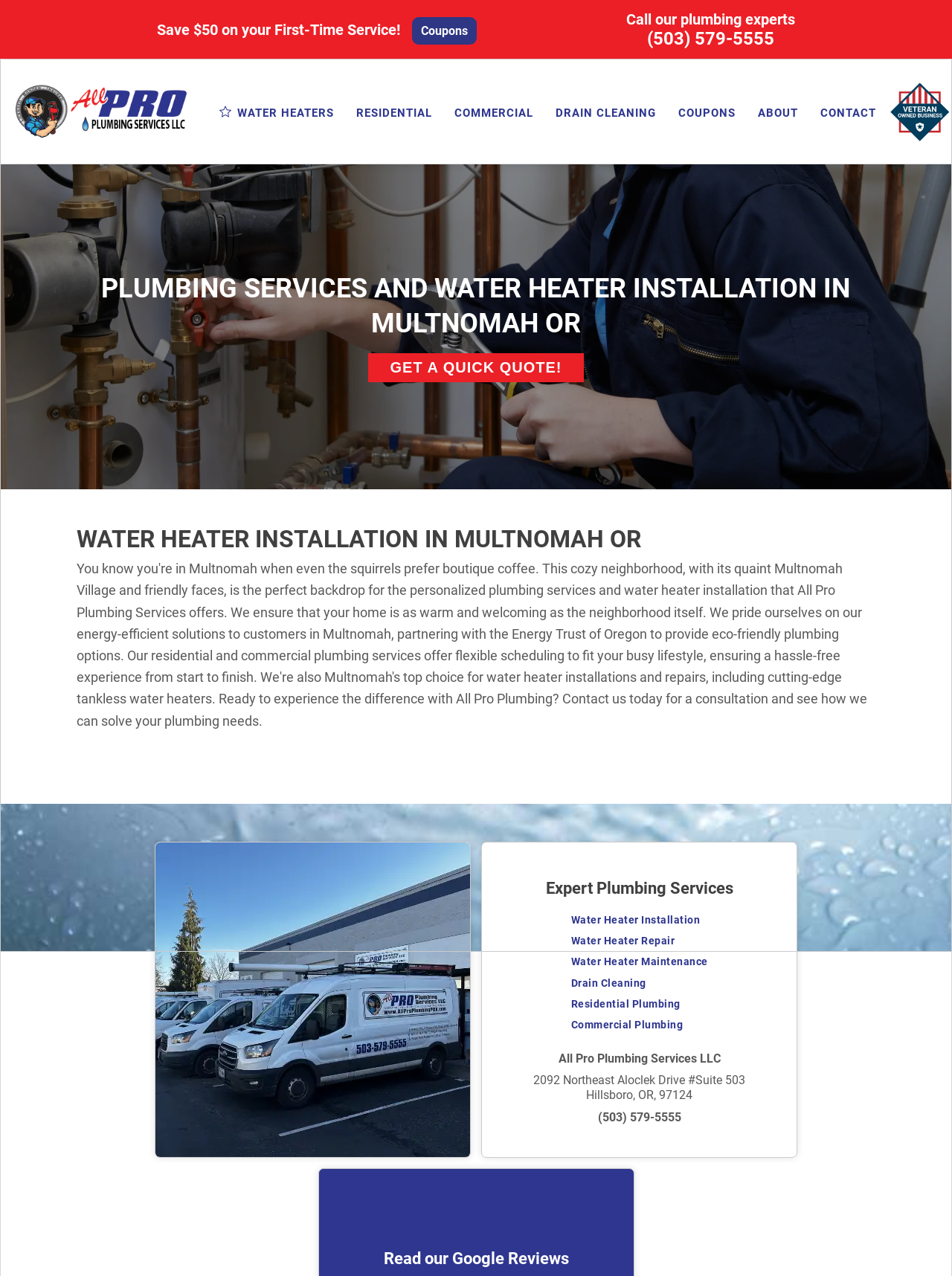Indicate the bounding box coordinates of the element that must be clicked to execute the instruction: "Read our Google reviews". The coordinates should be given as four float numbers between 0 and 1, i.e., [left, top, right, bottom].

[0.403, 0.978, 0.597, 0.994]